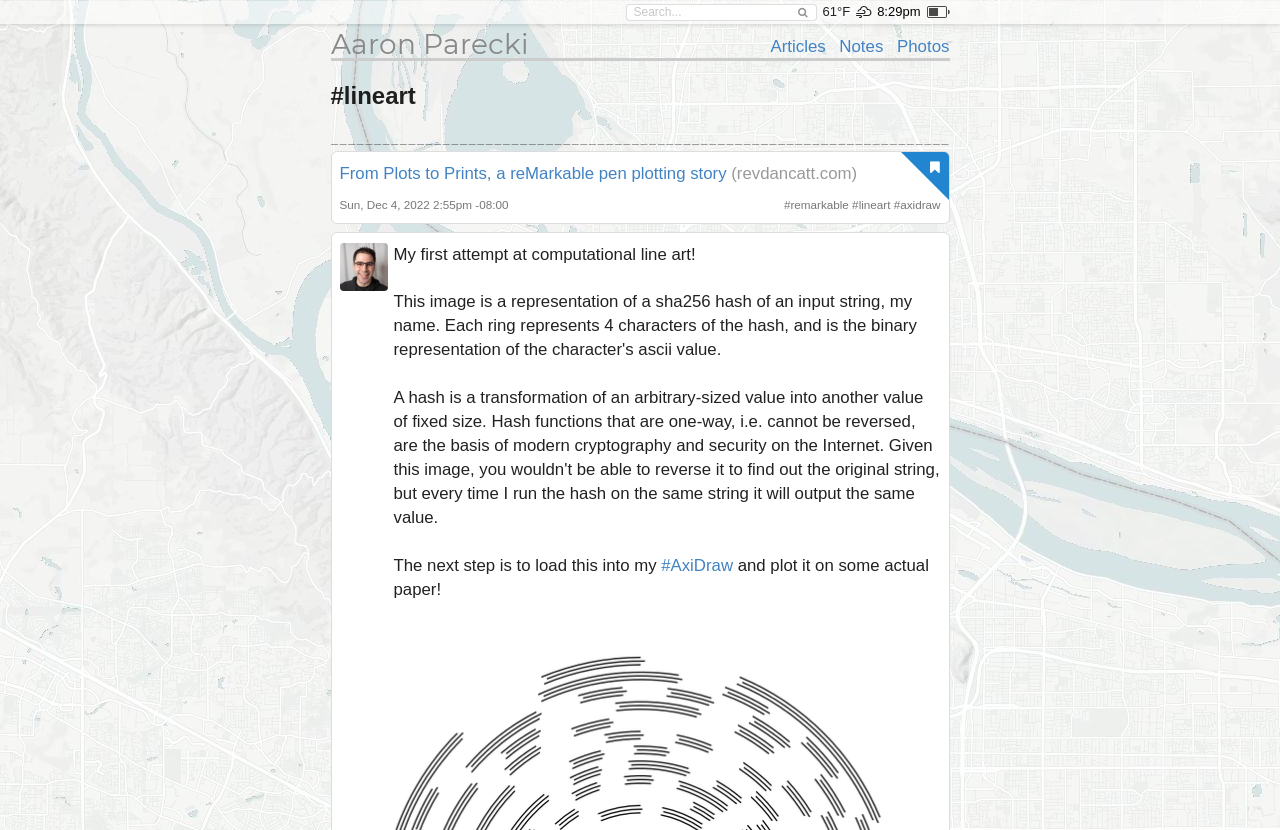What is the topic of the article?
Using the visual information from the image, give a one-word or short-phrase answer.

line art